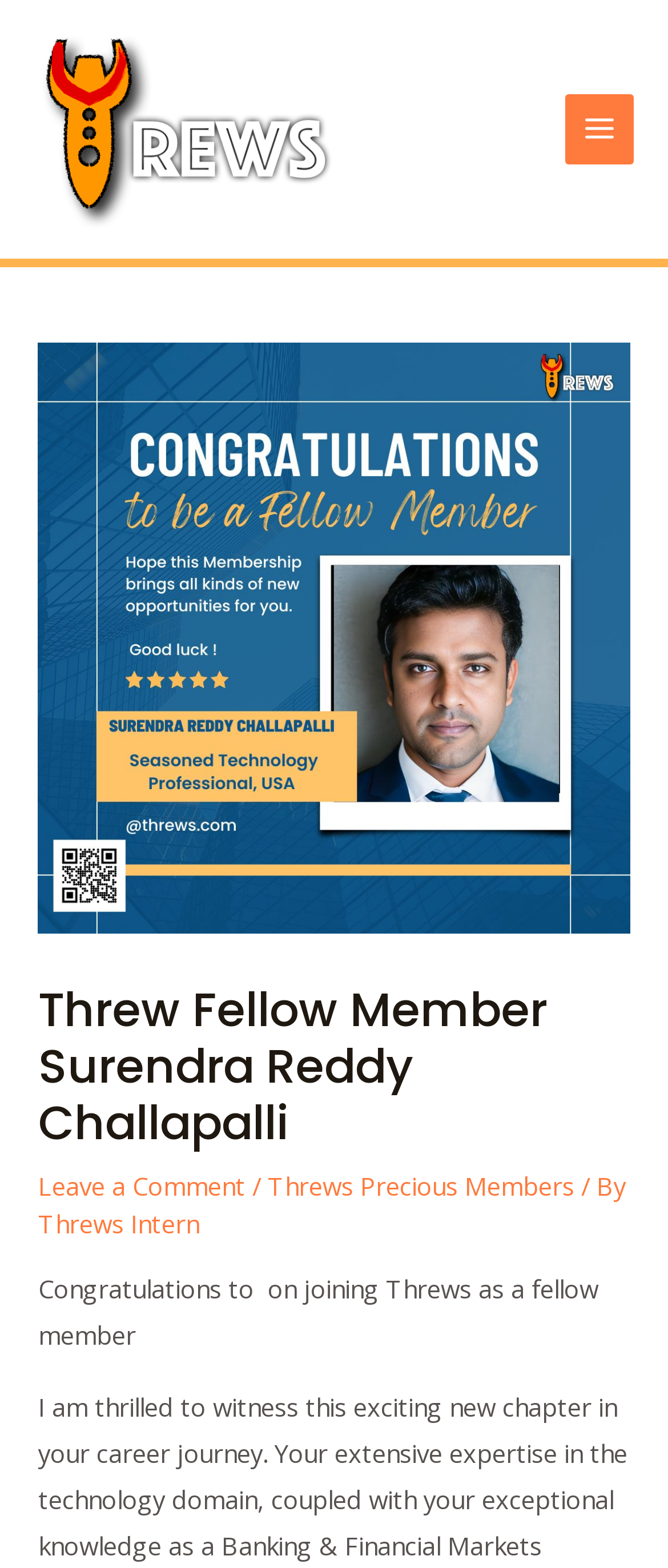Is the main menu expanded?
Refer to the image and answer the question using a single word or phrase.

False